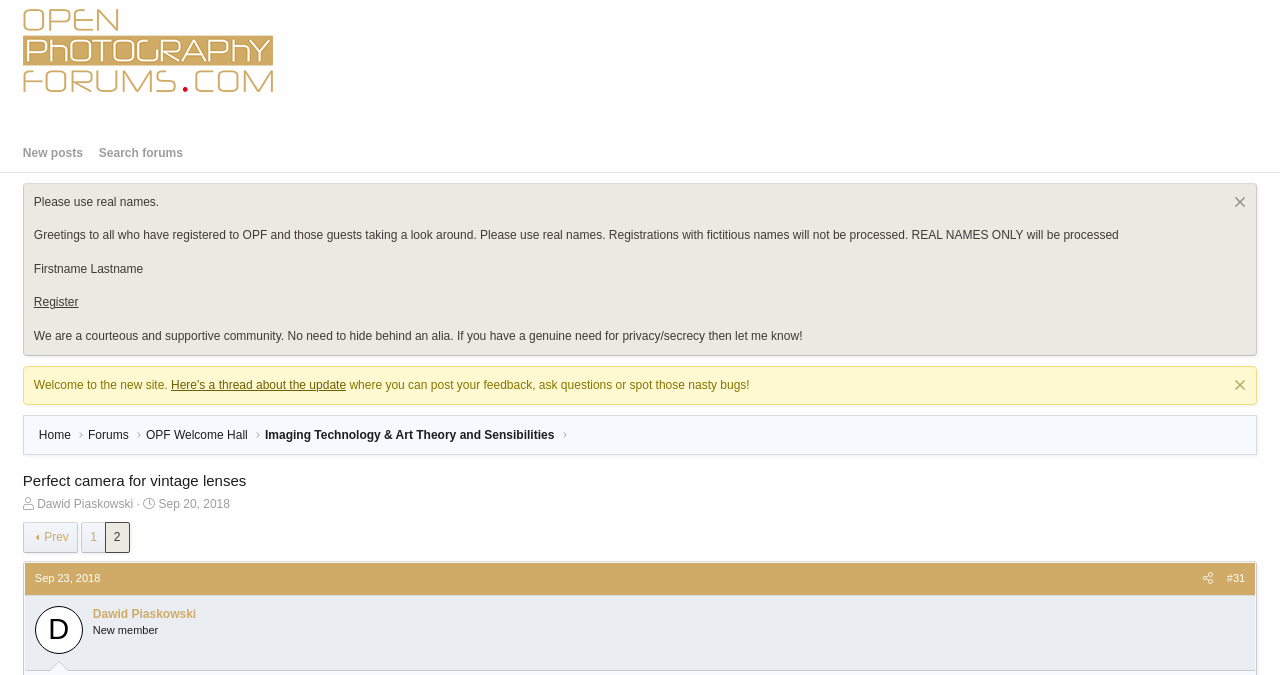What is the advantage of using a Sony A7 FE Mount?
Refer to the image and give a detailed answer to the question.

The conversation mentions that the Sony A7 FE Mount with a full frame sensor is a viable option, implying that the full frame sensor is an advantage of using this mount.